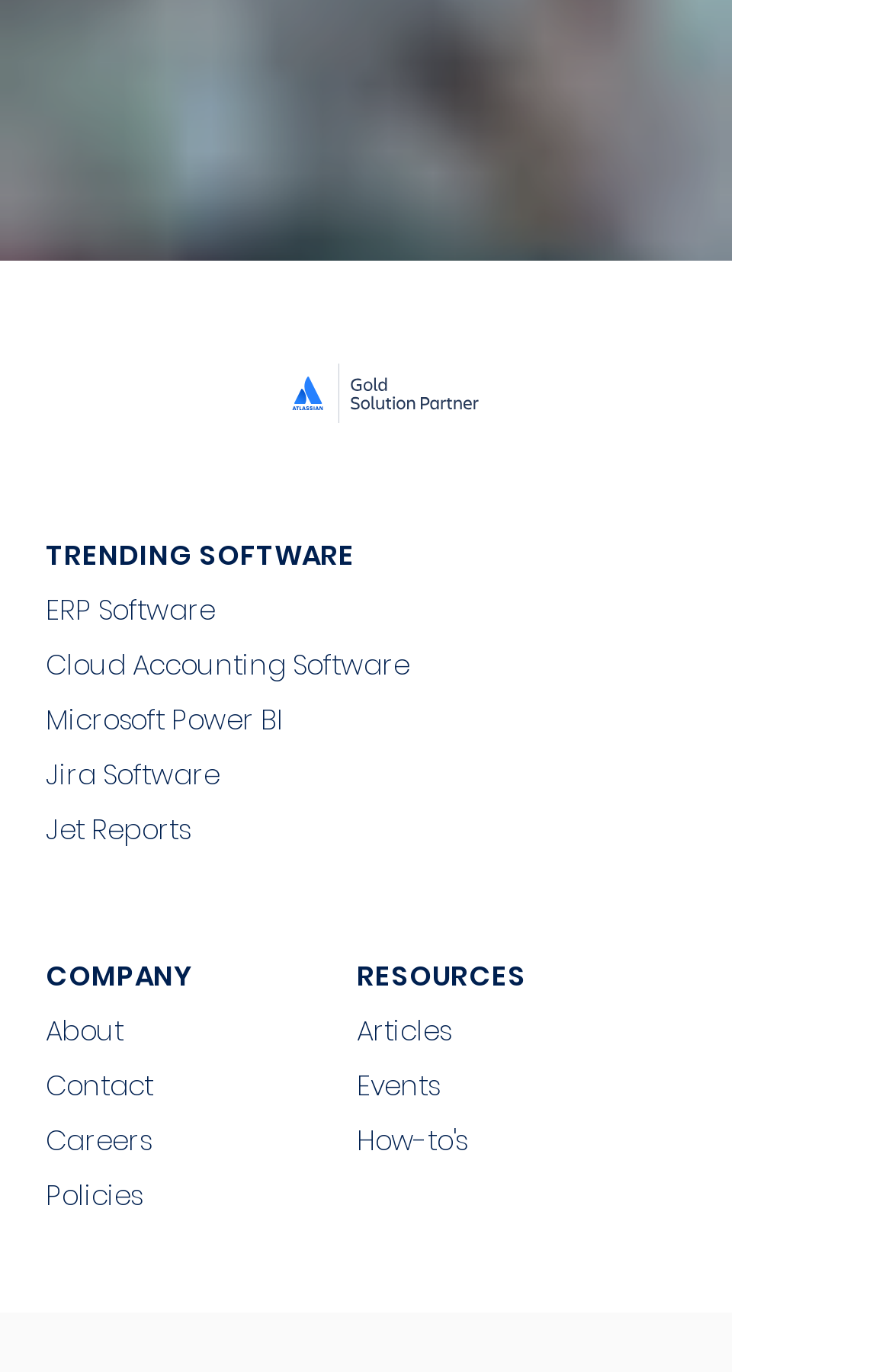What is the last item listed under COMPANY?
Look at the screenshot and respond with a single word or phrase.

Policies